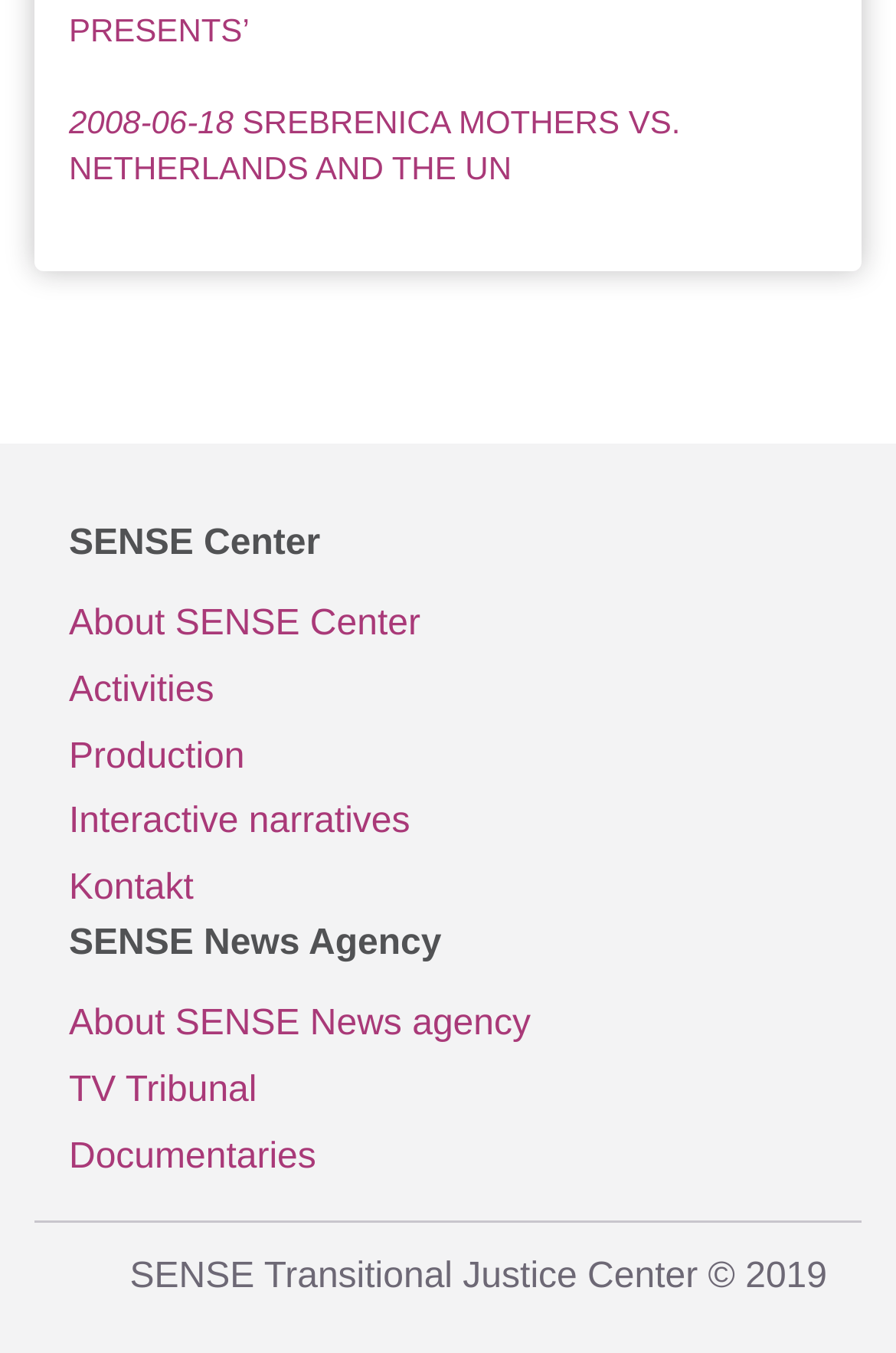Specify the bounding box coordinates of the element's region that should be clicked to achieve the following instruction: "explore Interactive narratives". The bounding box coordinates consist of four float numbers between 0 and 1, in the format [left, top, right, bottom].

[0.077, 0.585, 0.923, 0.634]